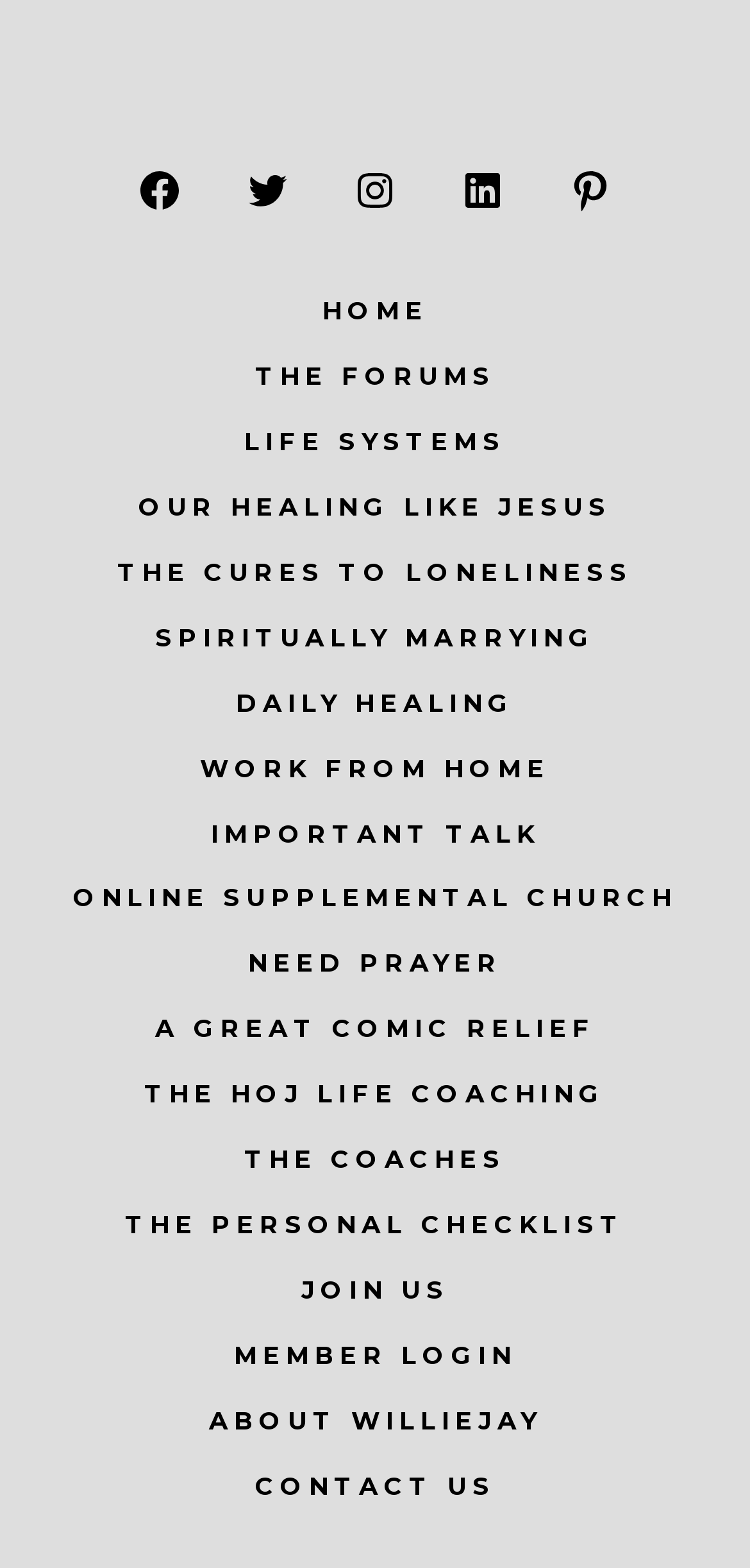How many links are in the footer menu?
Please use the image to provide an in-depth answer to the question.

I counted the number of links within the 'Footer Menu' navigation element, which has 18 child link elements with various text labels.